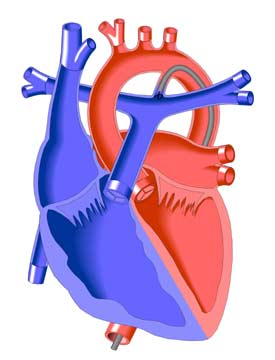What is the congenital heart defect discussed in the accompanying content?
From the screenshot, supply a one-word or short-phrase answer.

Patent Ductus Arteriosus (PDA)